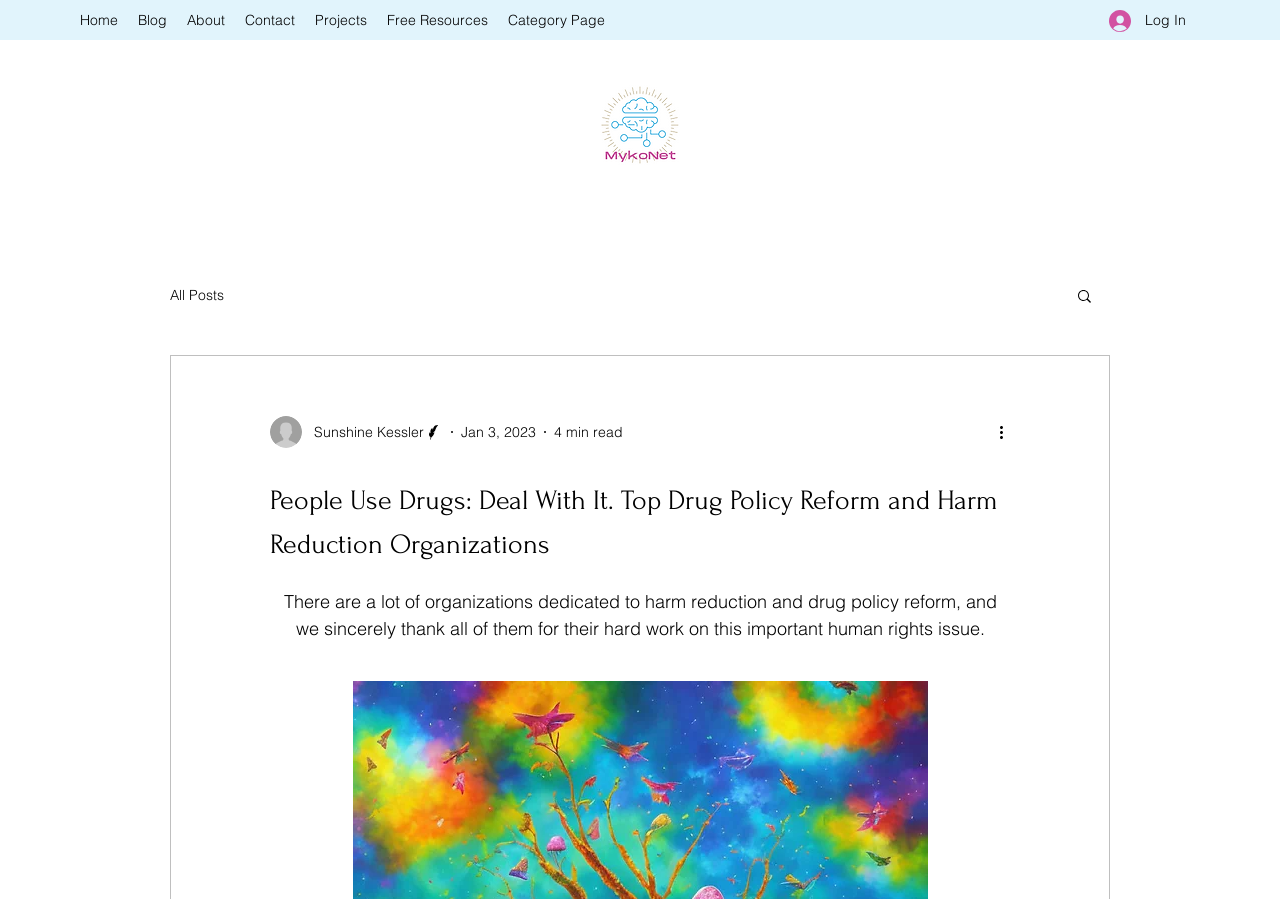Provide a short answer to the following question with just one word or phrase: What is the name of the organization?

MykoNet